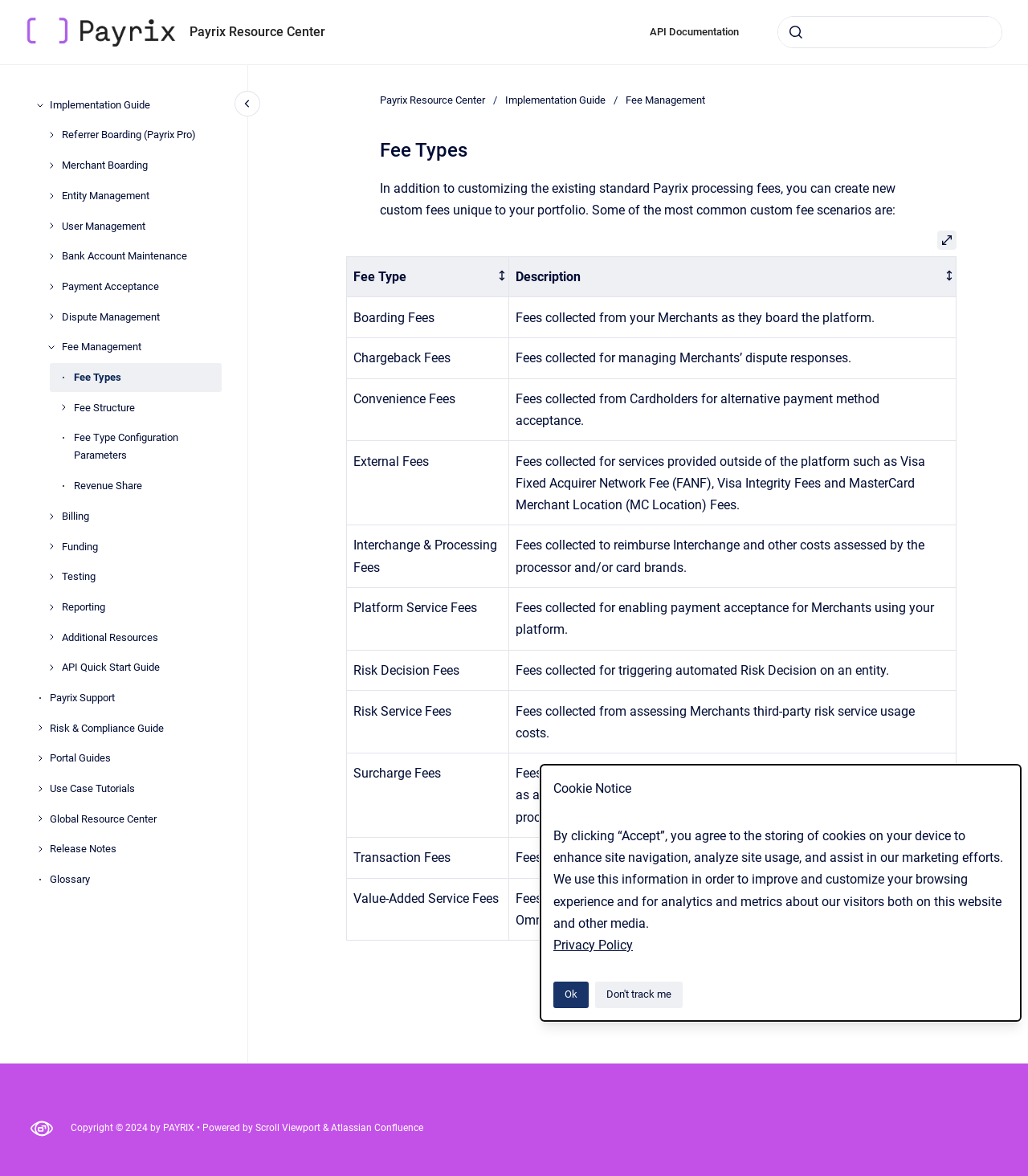What is the text of the first link in the navigation?
Refer to the image and provide a one-word or short phrase answer.

Go to homepage